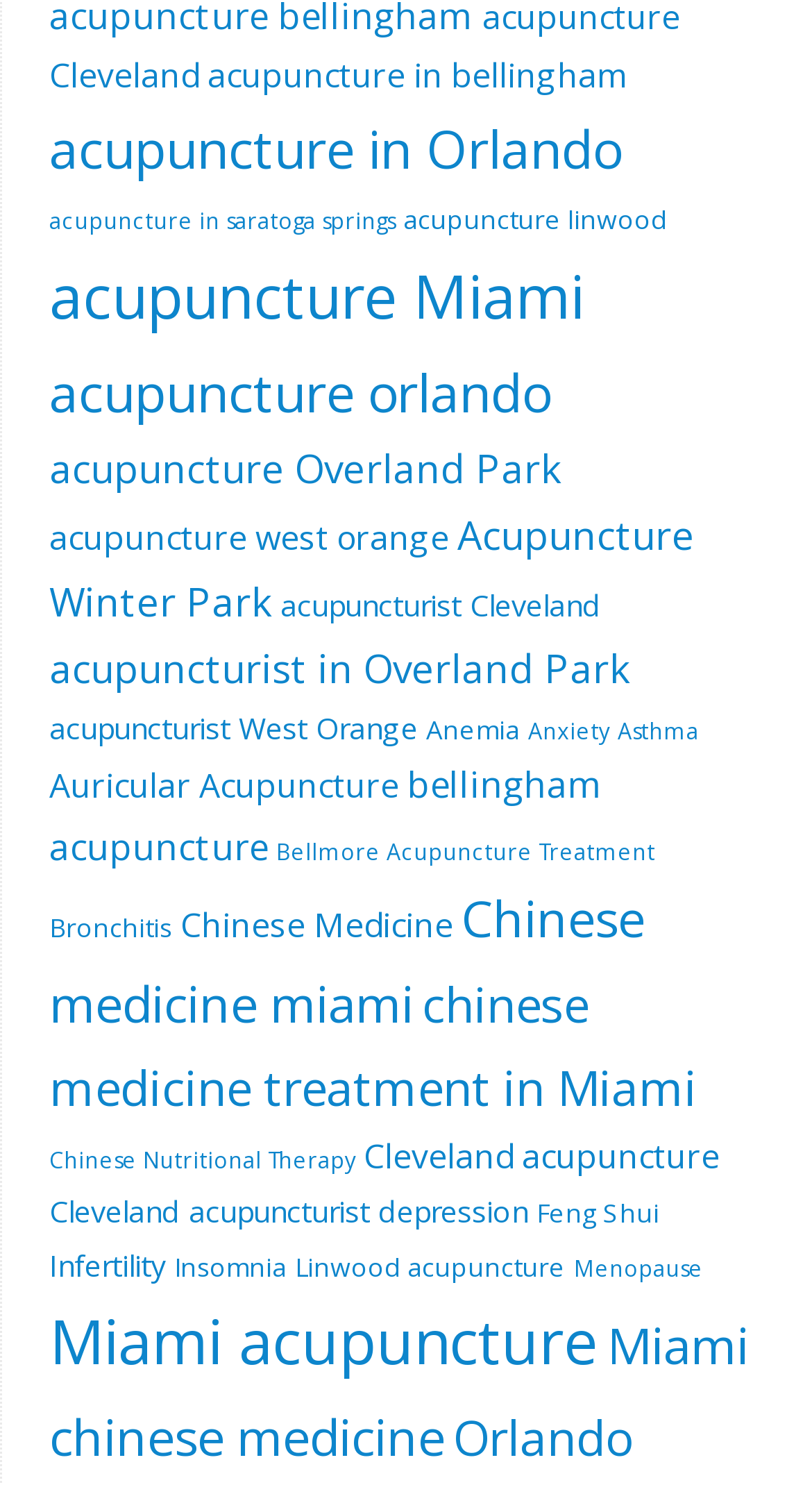Please locate the bounding box coordinates of the element that should be clicked to achieve the given instruction: "learn about Anemia".

[0.524, 0.479, 0.64, 0.503]